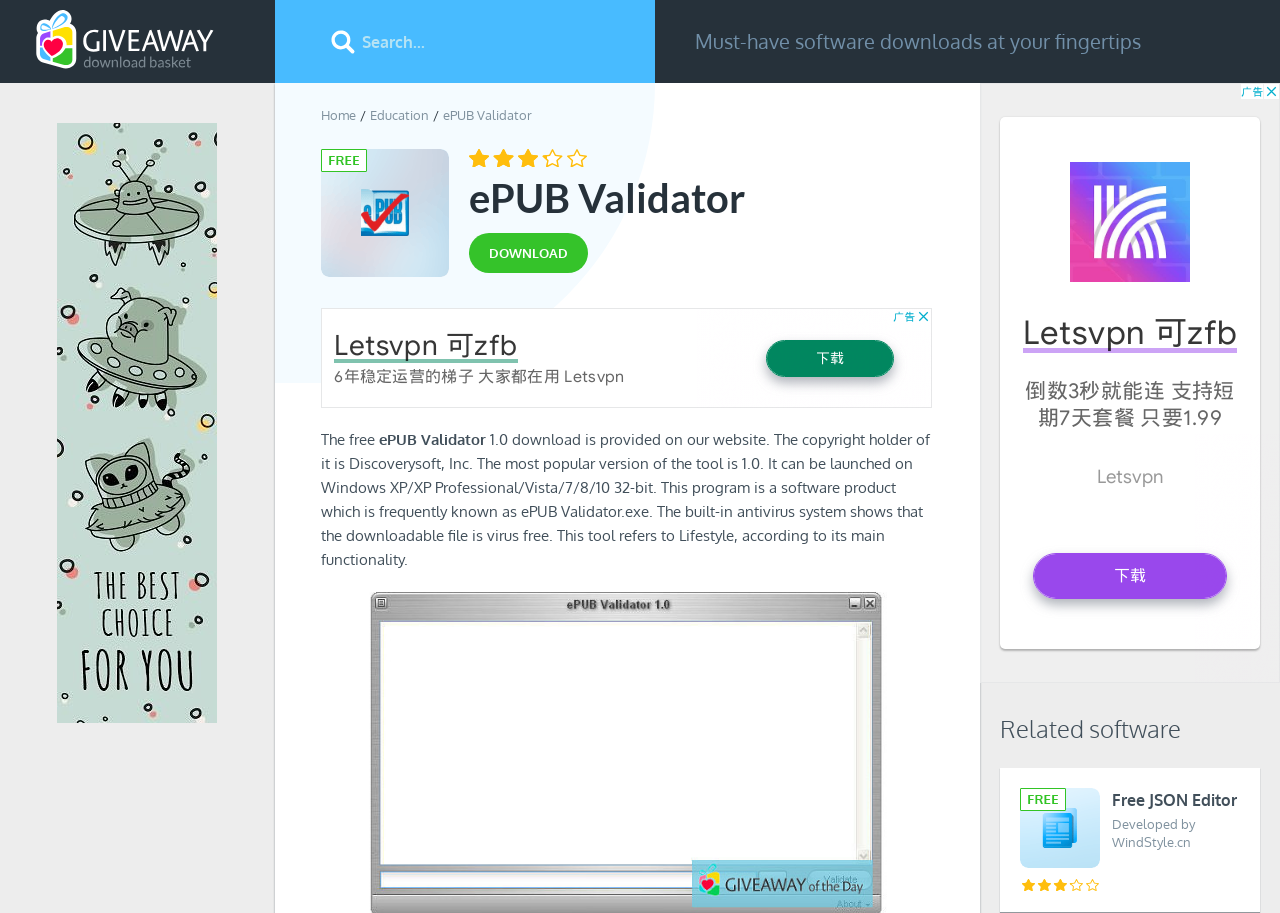Pinpoint the bounding box coordinates of the element to be clicked to execute the instruction: "Search for software".

[0.215, 0.0, 0.512, 0.091]